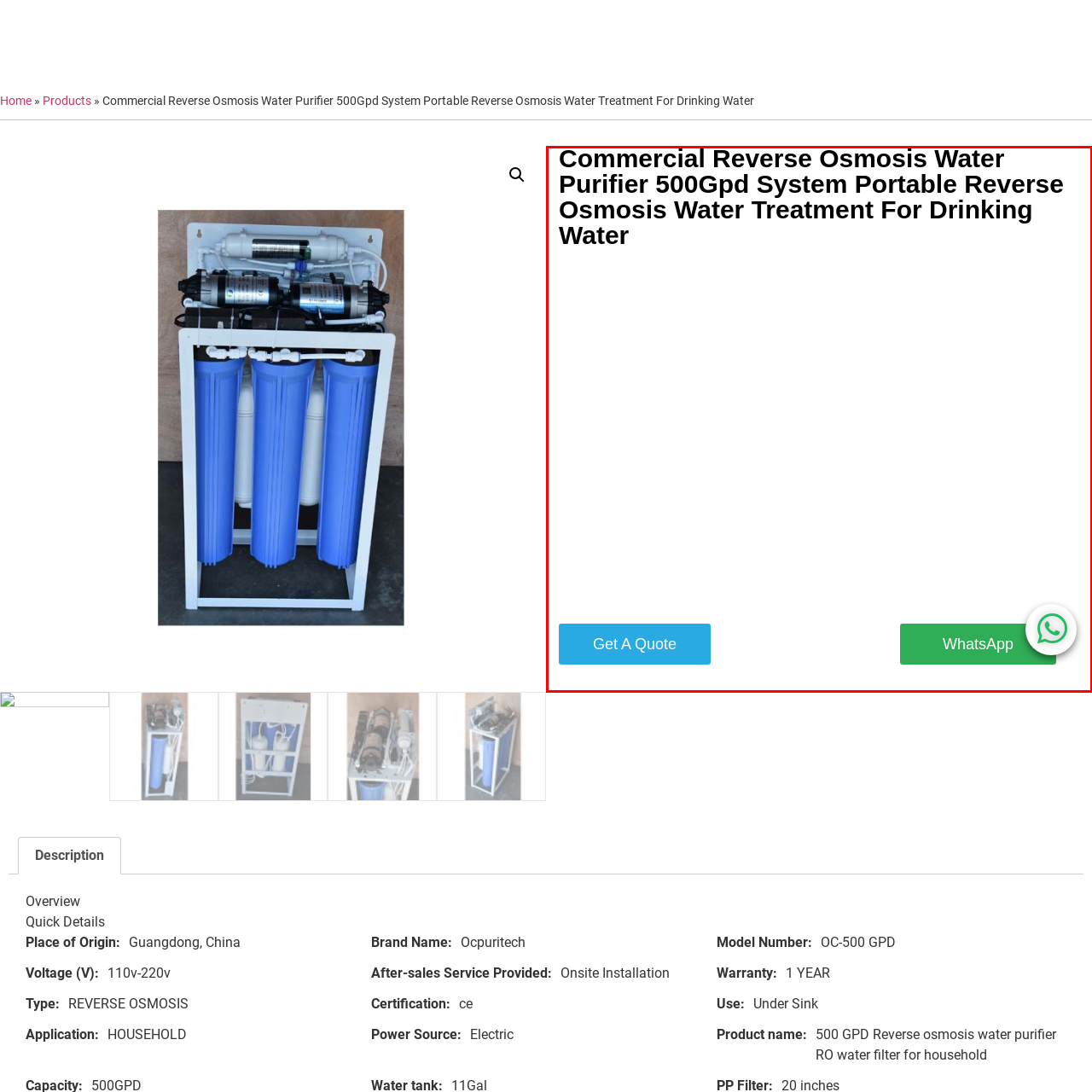Concentrate on the image bordered by the red line and give a one-word or short phrase answer to the following question:
What is the function of the 'Get A Quote' button?

Inquire about pricing